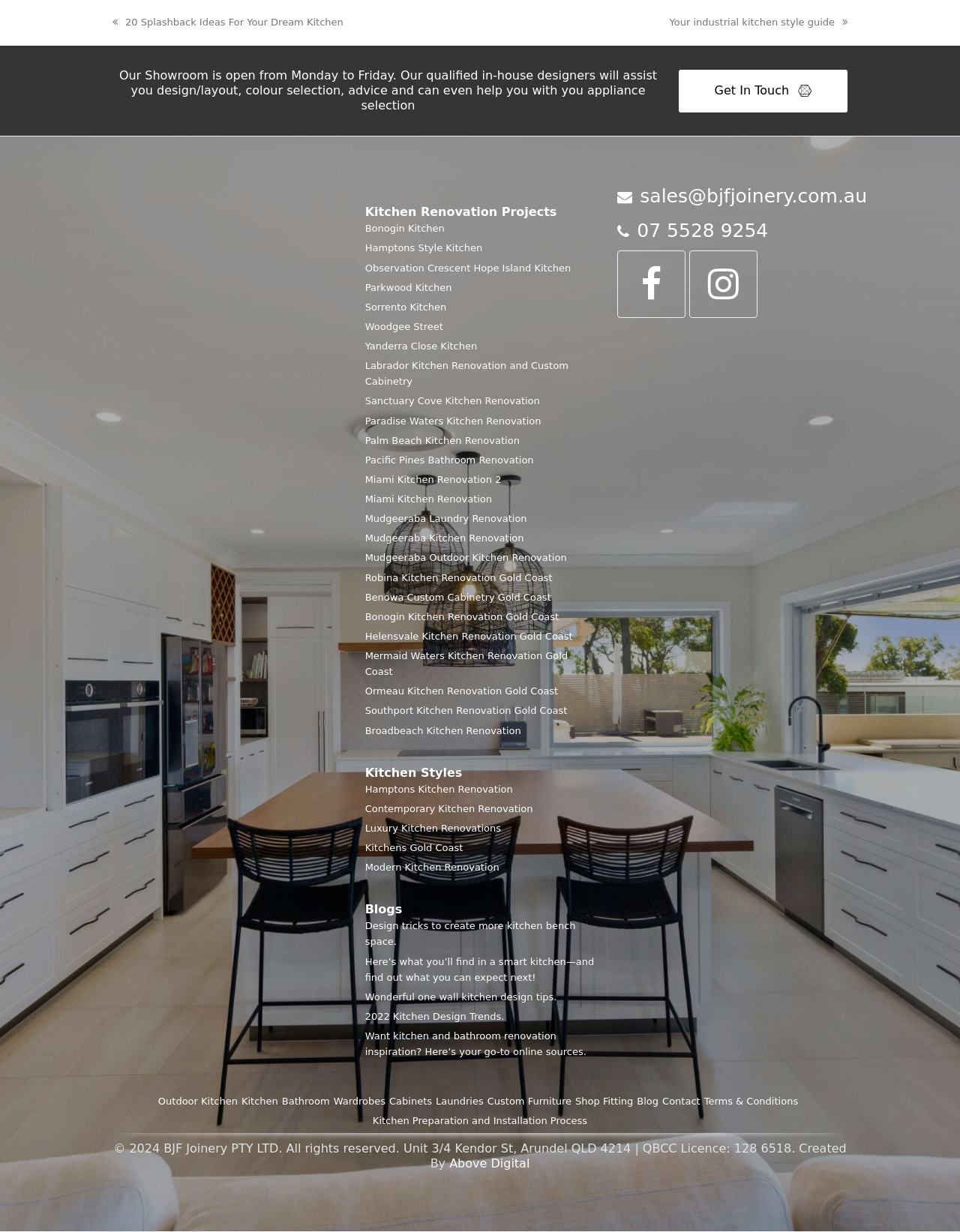Refer to the image and provide a thorough answer to this question:
How many kitchen styles are listed?

I counted the number of links under the heading 'Kitchen Styles' and found 6 links, each representing a different kitchen style.